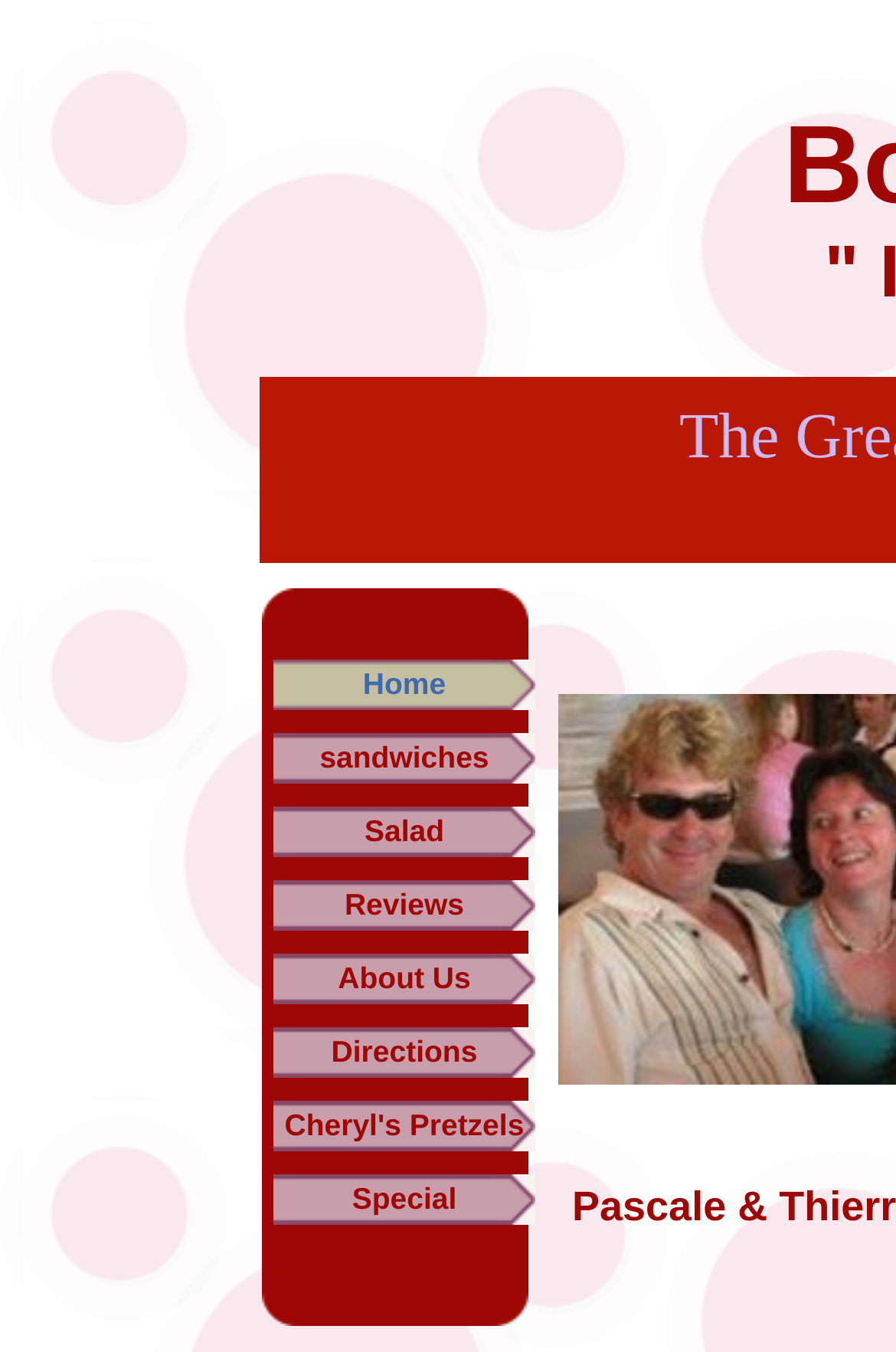Determine the bounding box coordinates of the clickable element to achieve the following action: 'Check the Specials'. Provide the coordinates as four float values between 0 and 1, formatted as [left, top, right, bottom].

[0.305, 0.869, 0.597, 0.906]